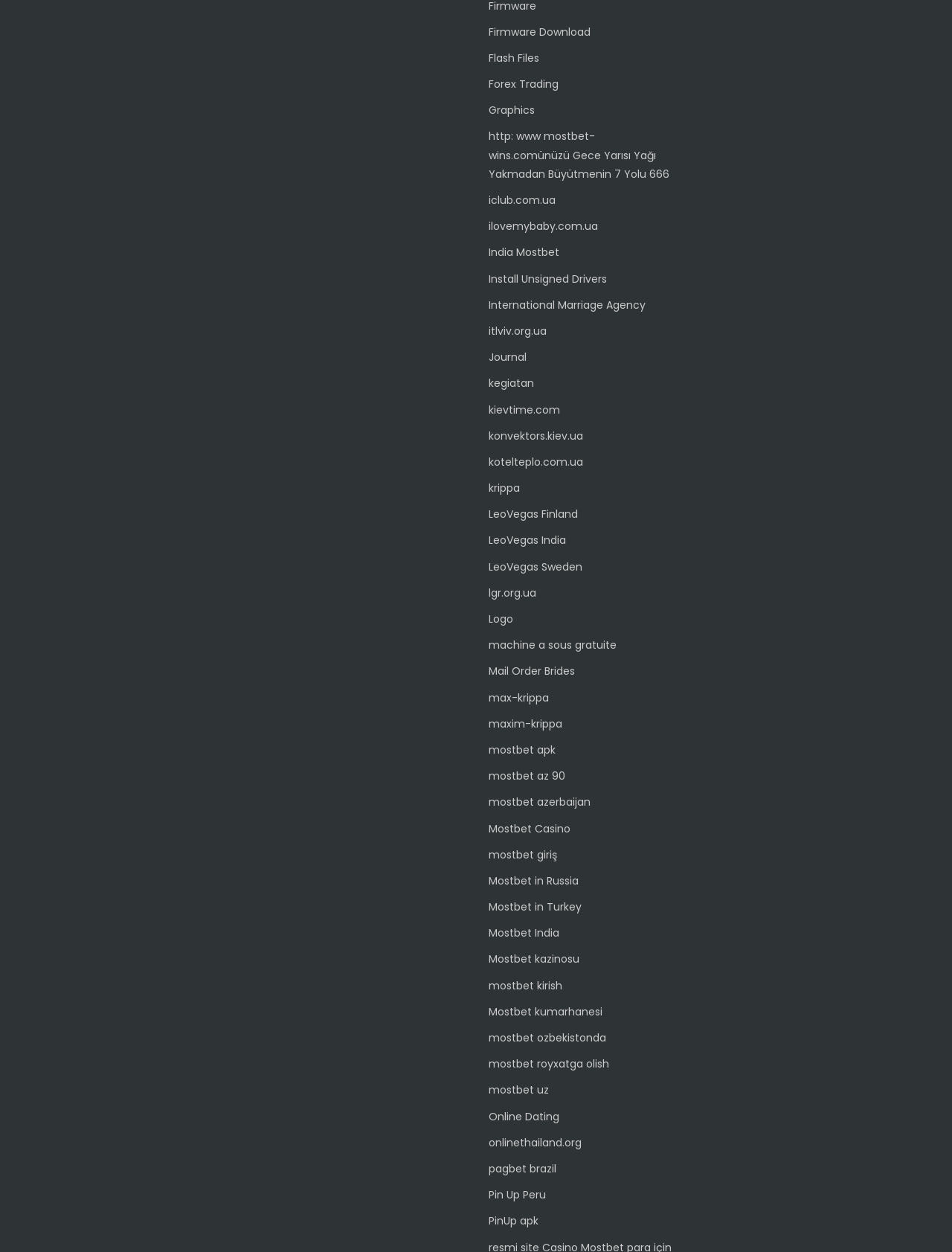Answer in one word or a short phrase: 
How many links have 'LeoVegas' in their text on the webpage?

3